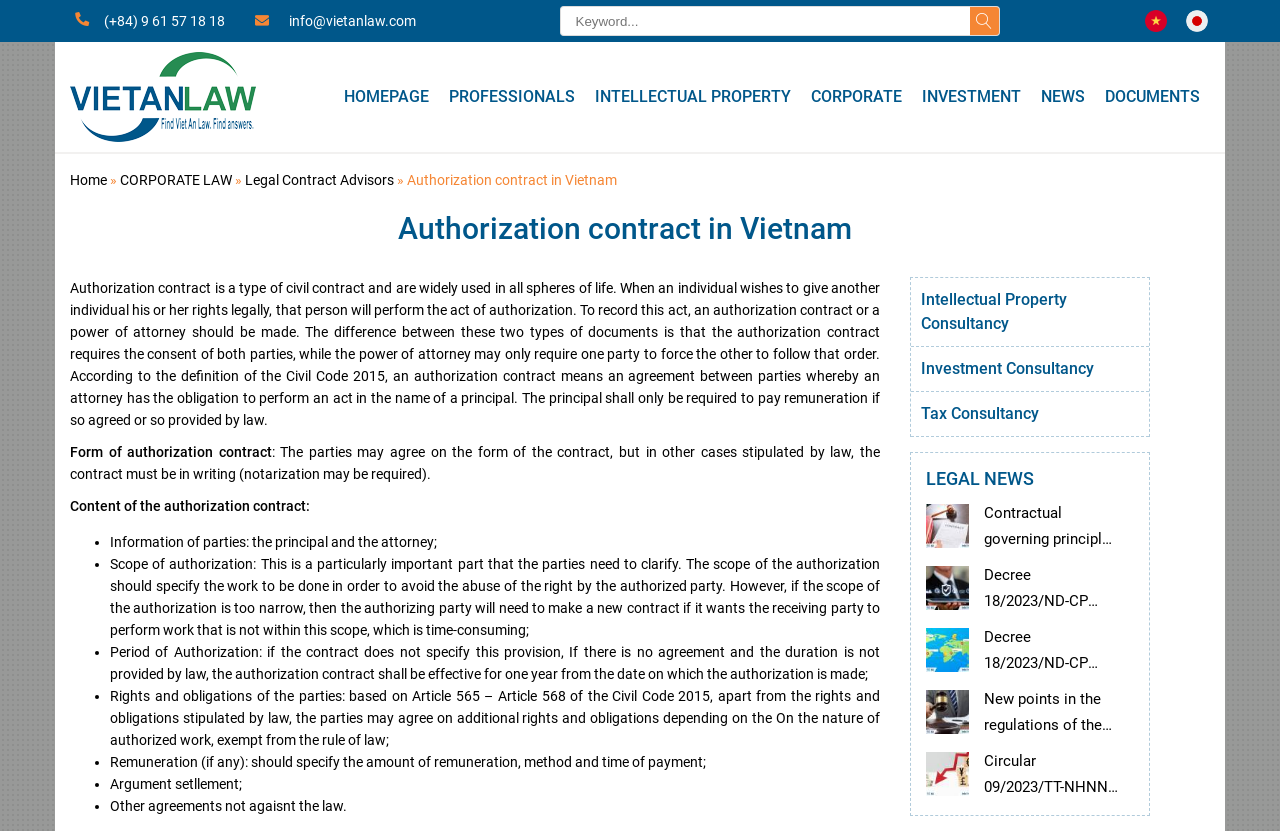Identify the bounding box coordinates of the clickable section necessary to follow the following instruction: "learn about intellectual property". The coordinates should be presented as four float numbers from 0 to 1, i.e., [left, top, right, bottom].

[0.469, 0.173, 0.504, 0.205]